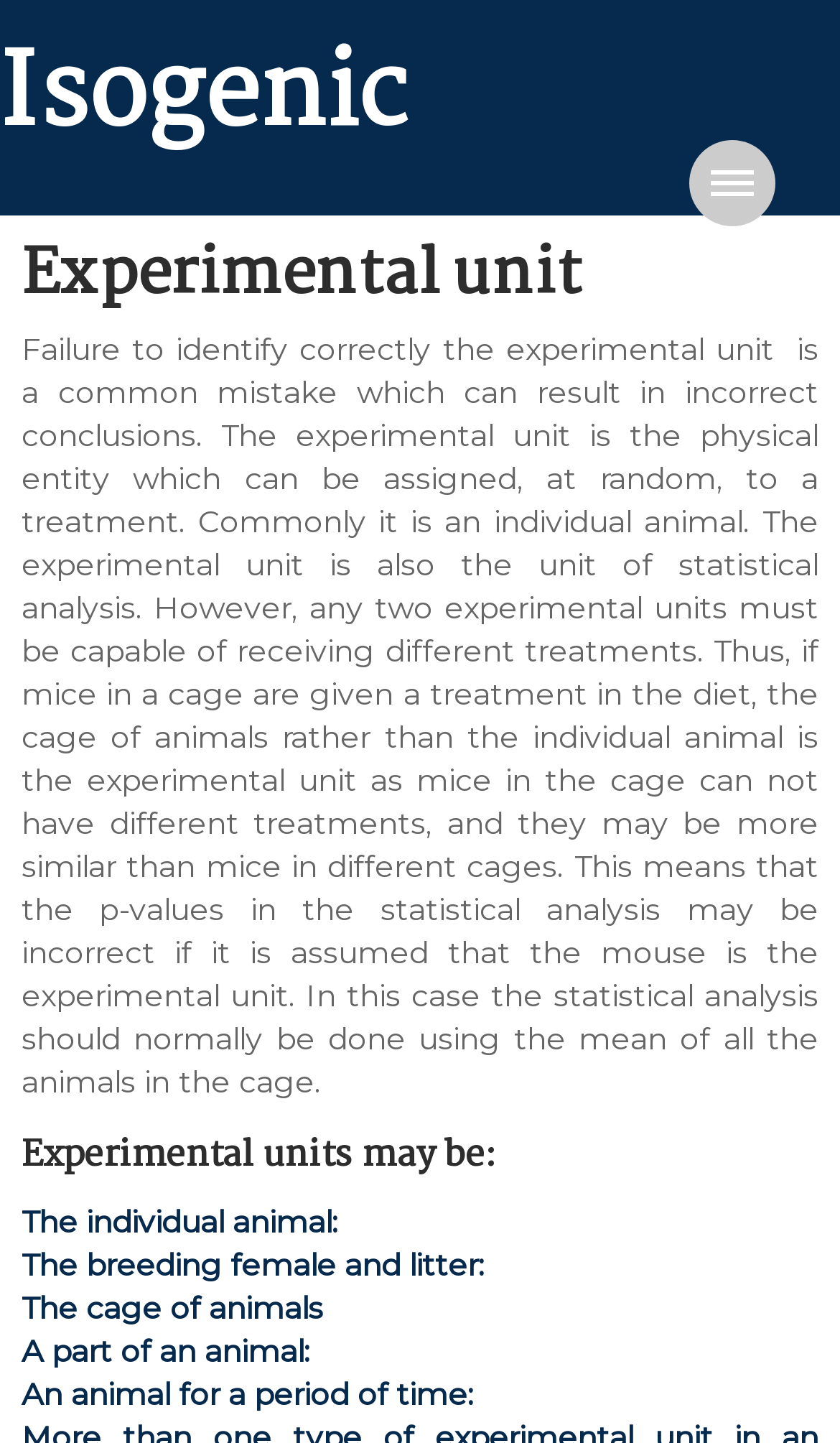Specify the bounding box coordinates of the element's area that should be clicked to execute the given instruction: "Browse indie exclusives". The coordinates should be four float numbers between 0 and 1, i.e., [left, top, right, bottom].

None